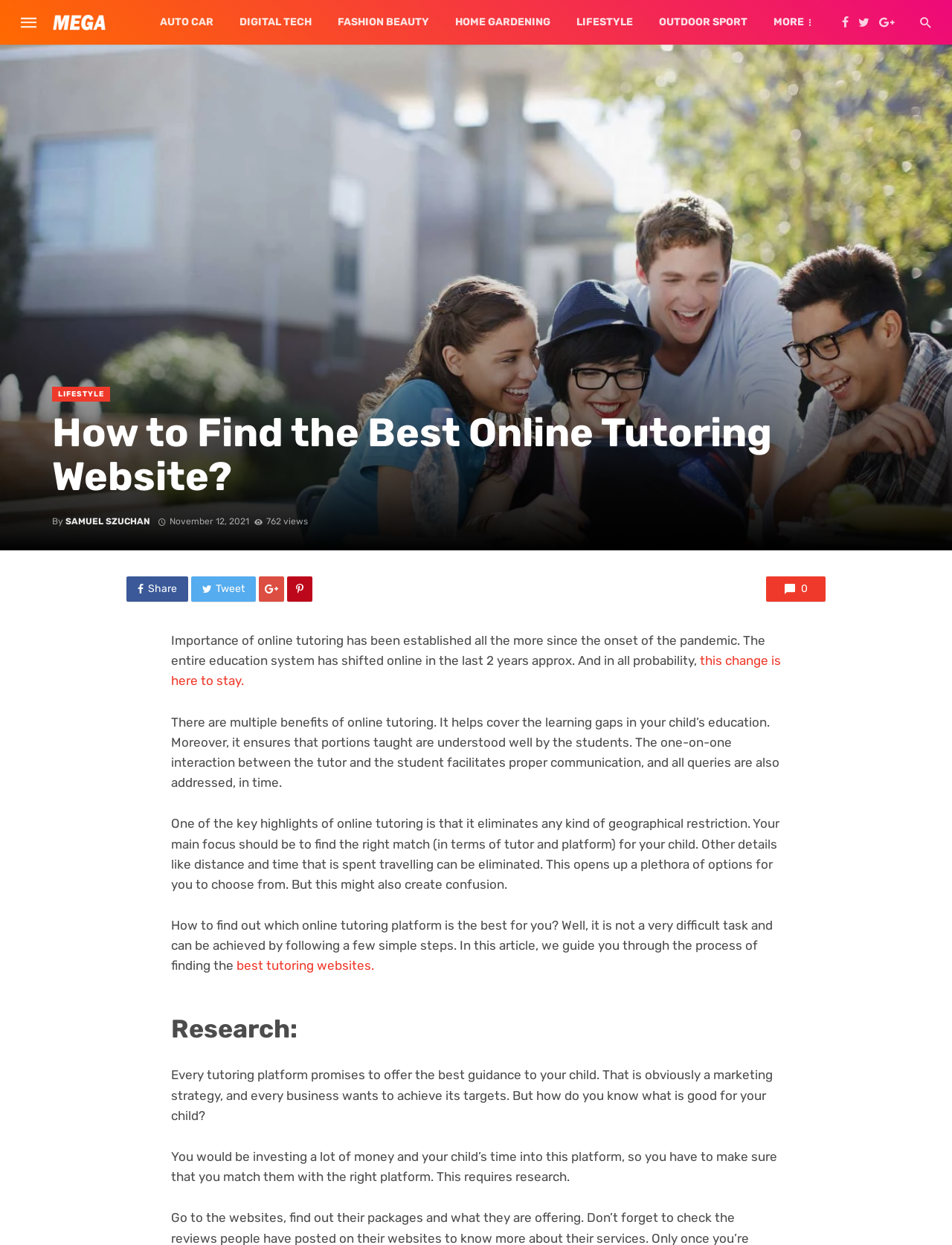Provide a brief response to the question below using one word or phrase:
What is the topic of the article?

Online tutoring